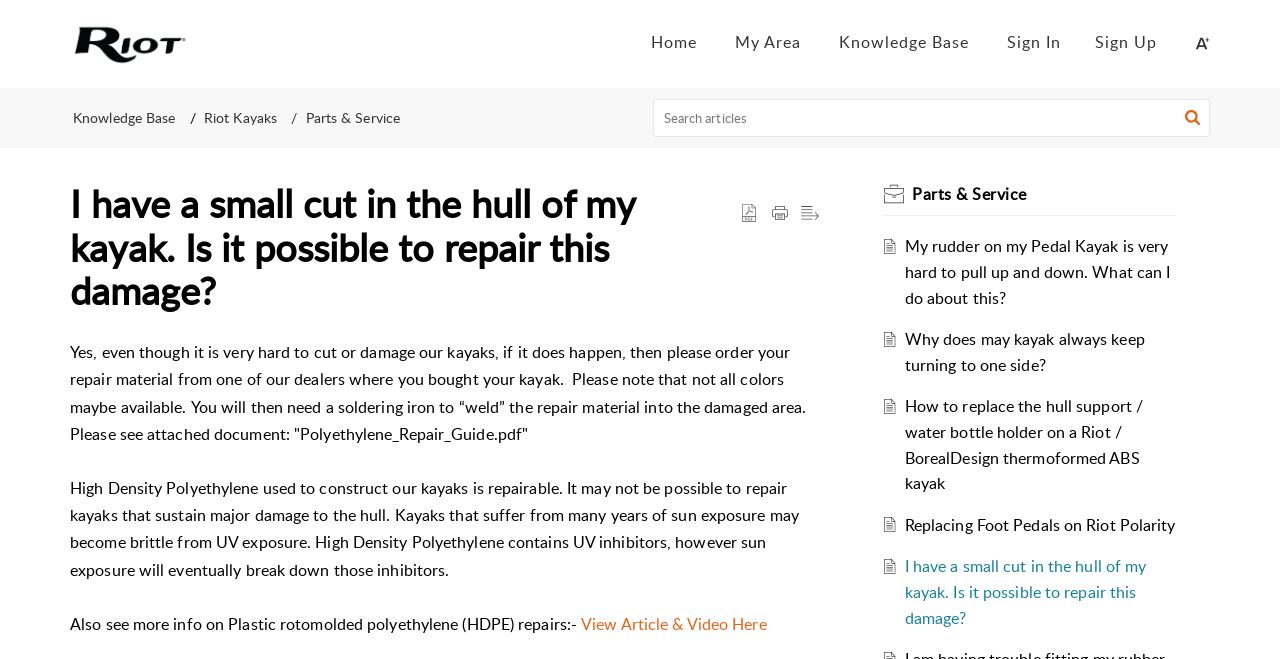Determine the bounding box coordinates for the region that must be clicked to execute the following instruction: "Click on Parts & Service".

[0.712, 0.277, 0.802, 0.311]